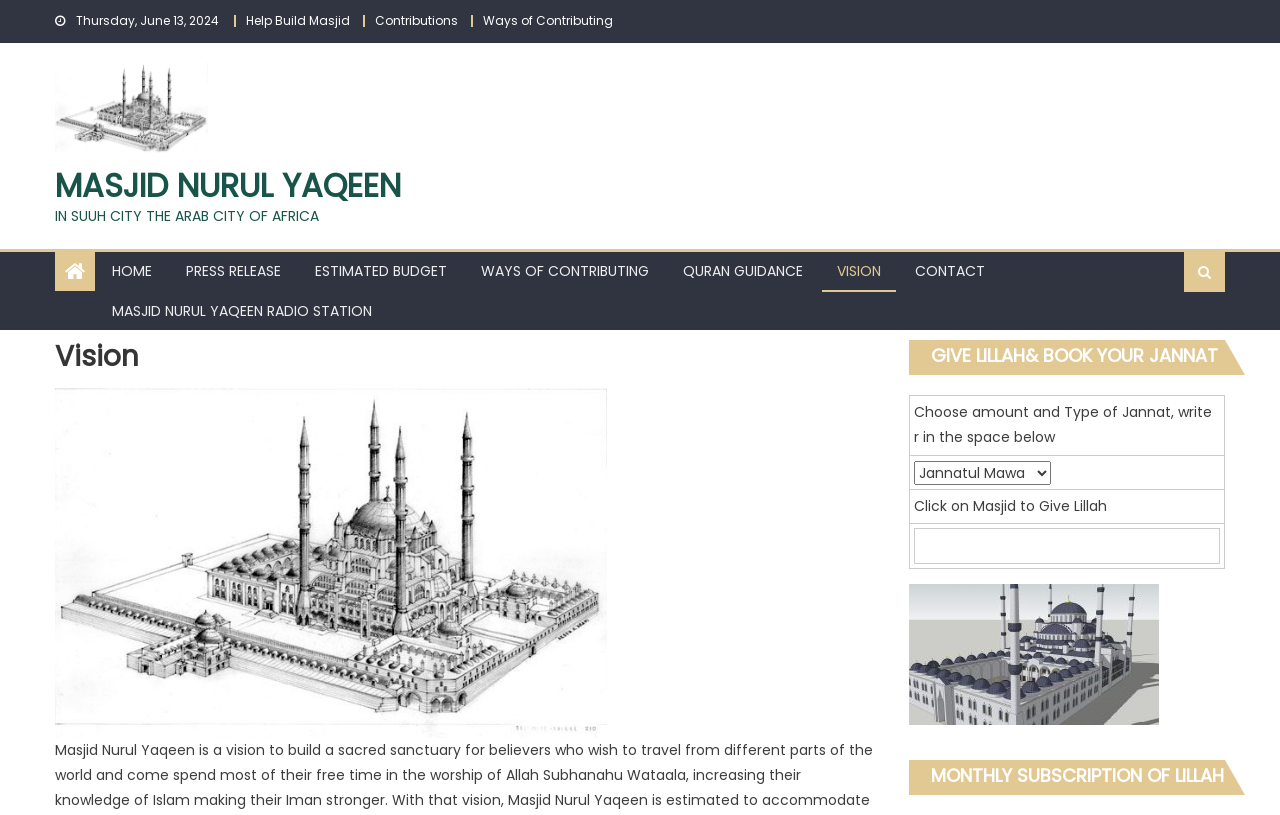Answer the question with a brief word or phrase:
What is the current date?

Thursday, June 13, 2024